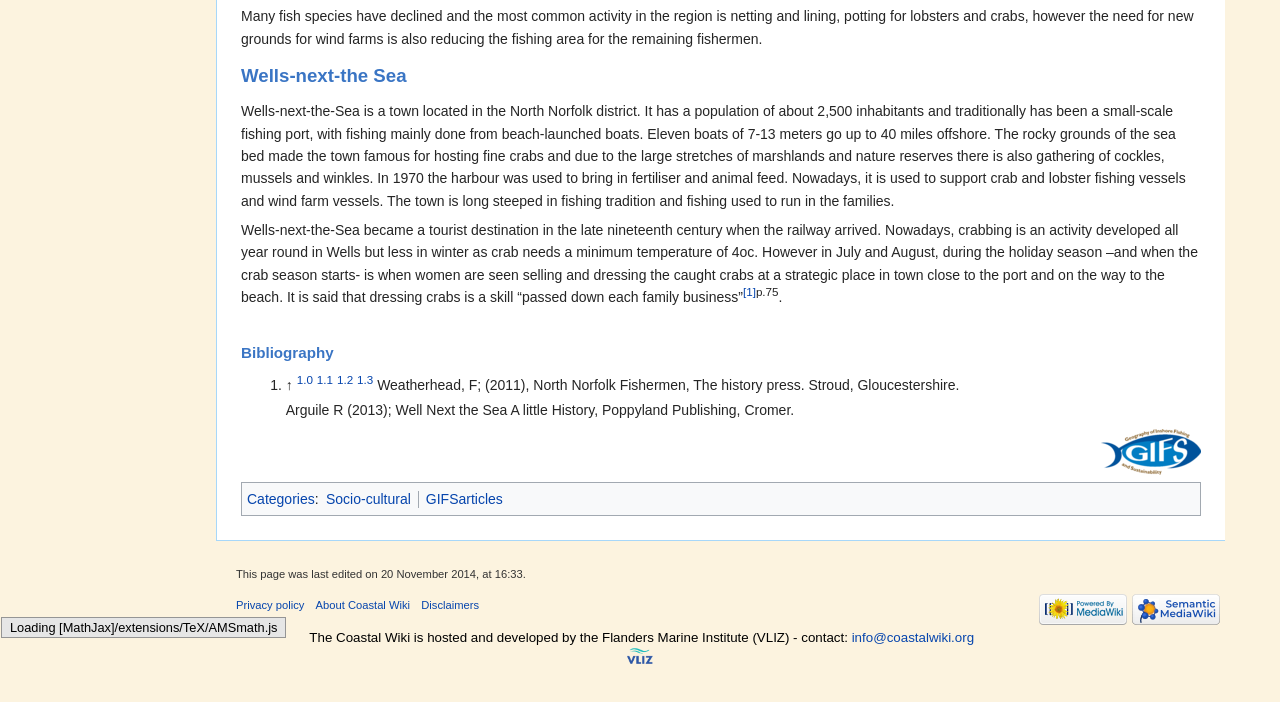Provide the bounding box coordinates, formatted as (top-left x, top-left y, bottom-right x, bottom-right y), with all values being floating point numbers between 0 and 1. Identify the bounding box of the UI element that matches the description: alt="Powered by MediaWiki"

[0.812, 0.858, 0.88, 0.875]